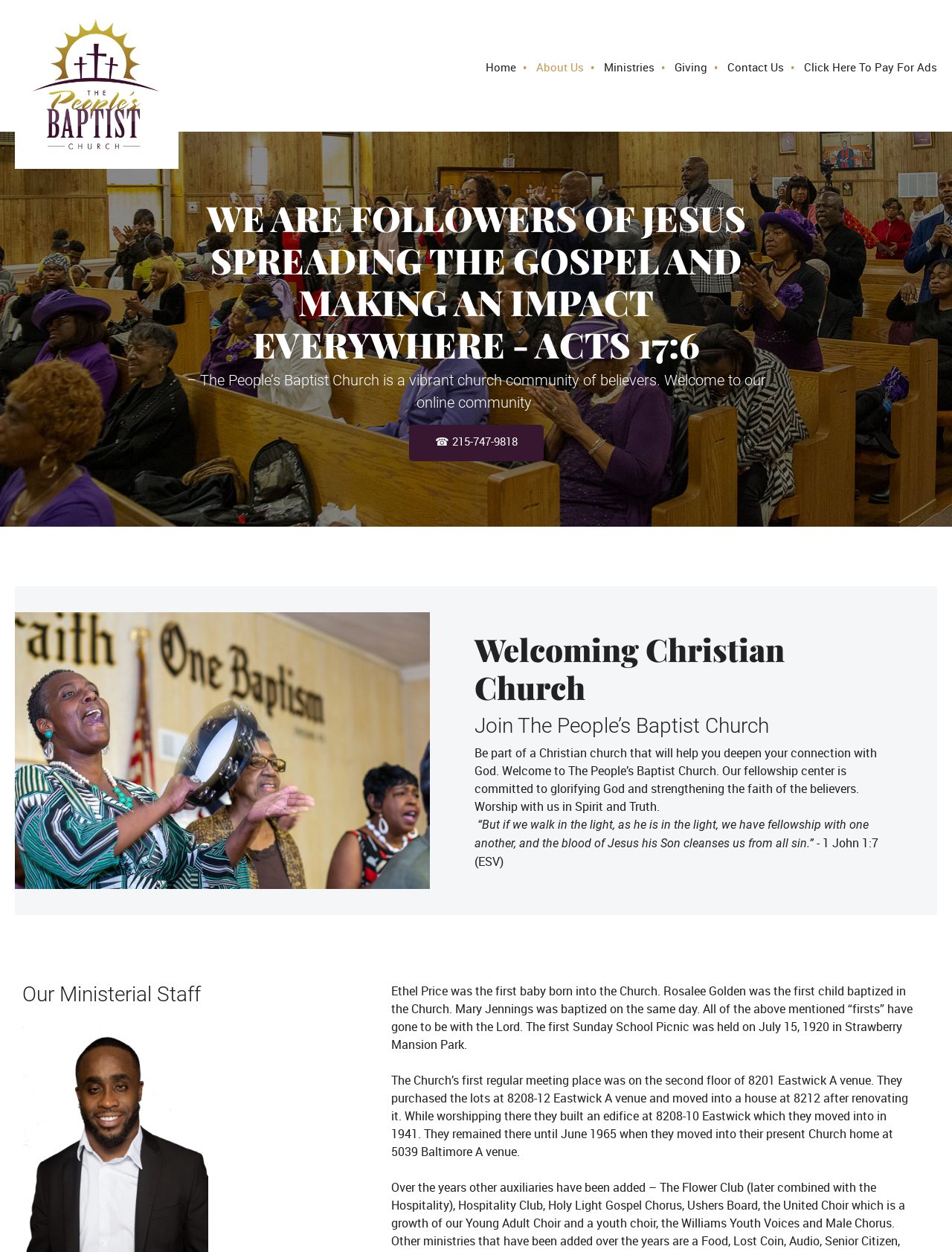Pinpoint the bounding box coordinates of the clickable area needed to execute the instruction: "Call the church using the phone number". The coordinates should be specified as four float numbers between 0 and 1, i.e., [left, top, right, bottom].

[0.429, 0.342, 0.571, 0.355]